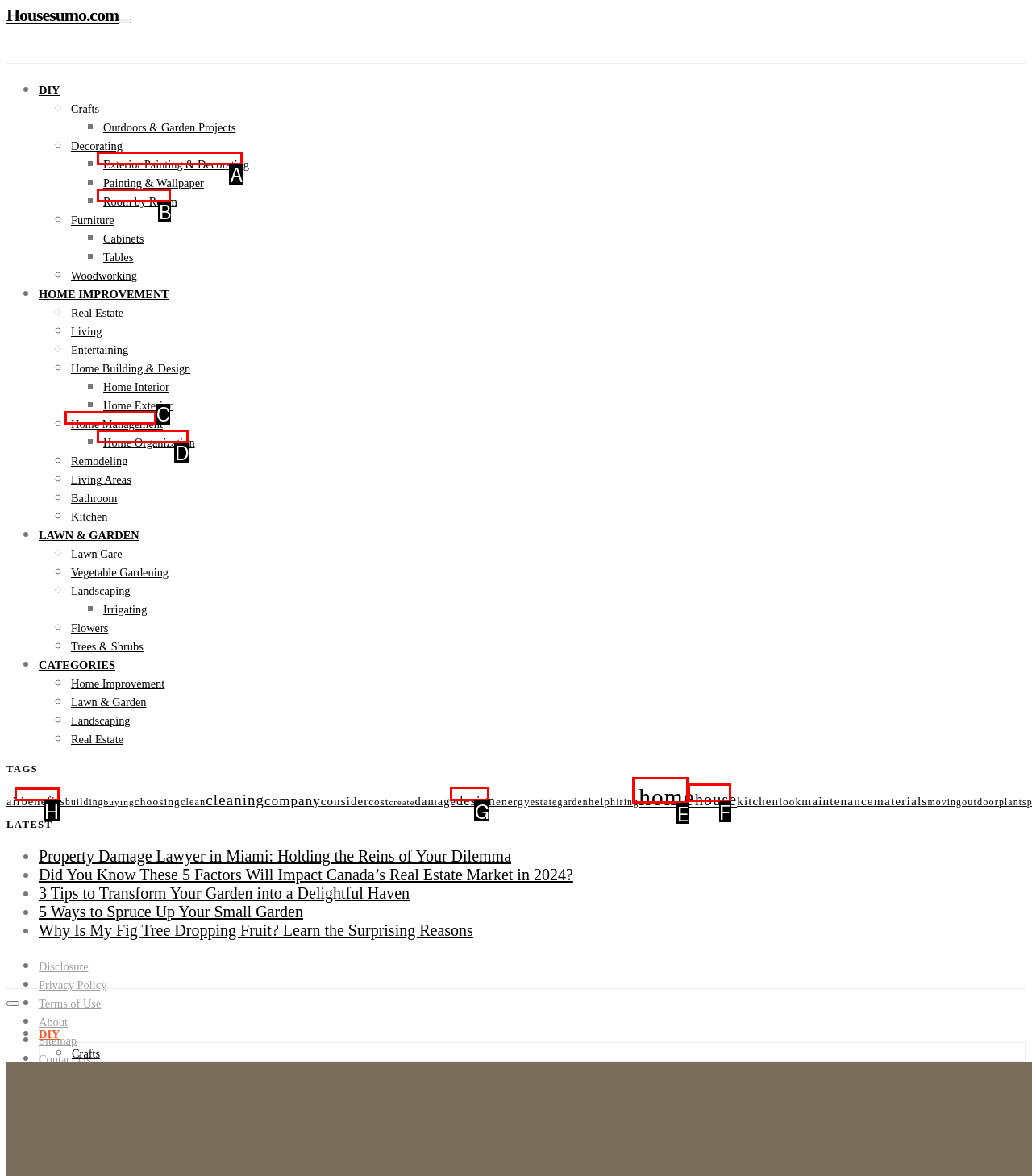Tell me which UI element to click to fulfill the given task: Learn about Exterior Painting & Decorating. Respond with the letter of the correct option directly.

A